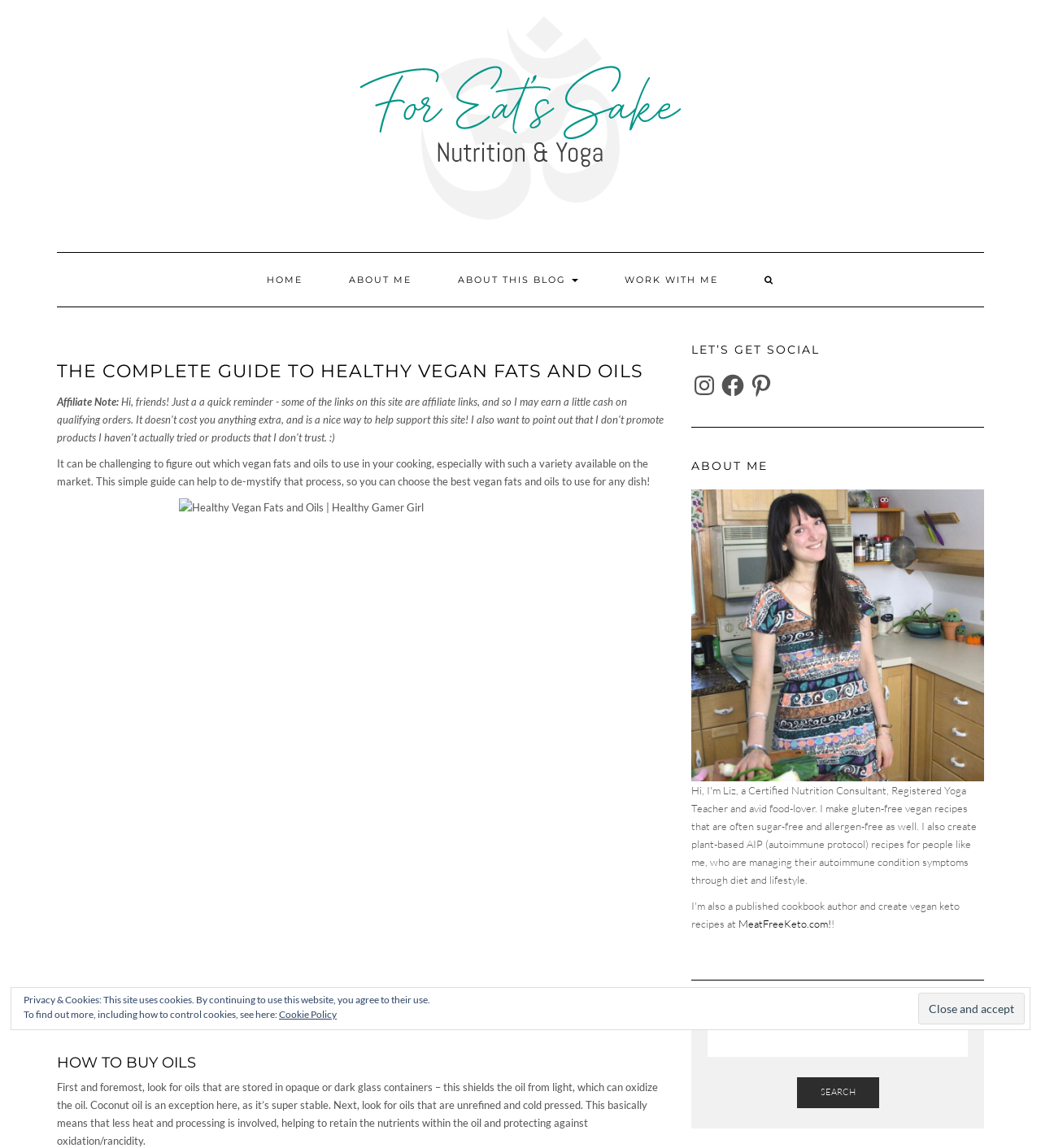Find the bounding box coordinates of the area to click in order to follow the instruction: "visit instagram".

[0.664, 0.325, 0.689, 0.347]